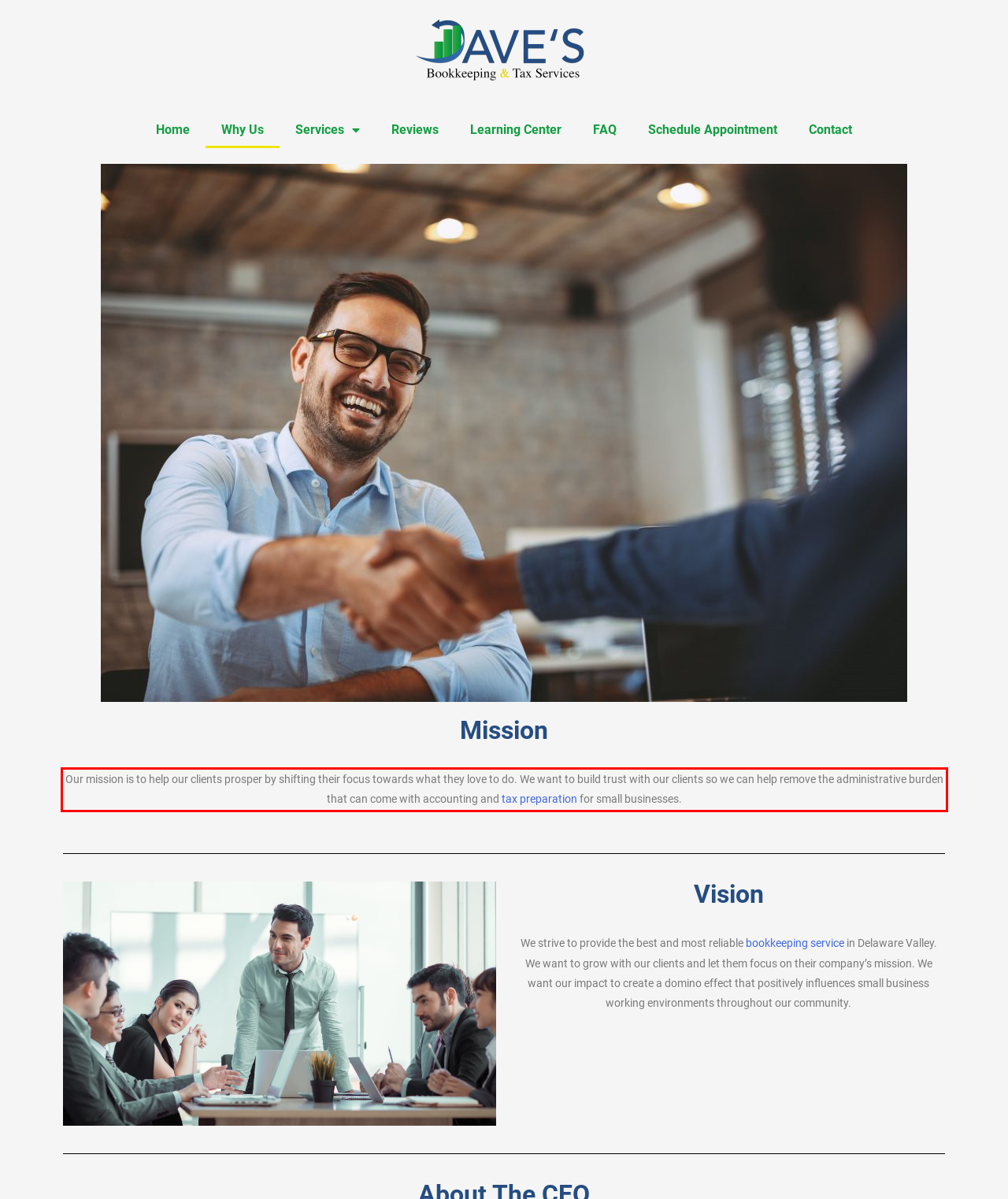Inspect the webpage screenshot that has a red bounding box and use OCR technology to read and display the text inside the red bounding box.

Our mission is to help our clients prosper by shifting their focus towards what they love to do. We want to build trust with our clients so we can help remove the administrative burden that can come with accounting and tax preparation for small businesses.